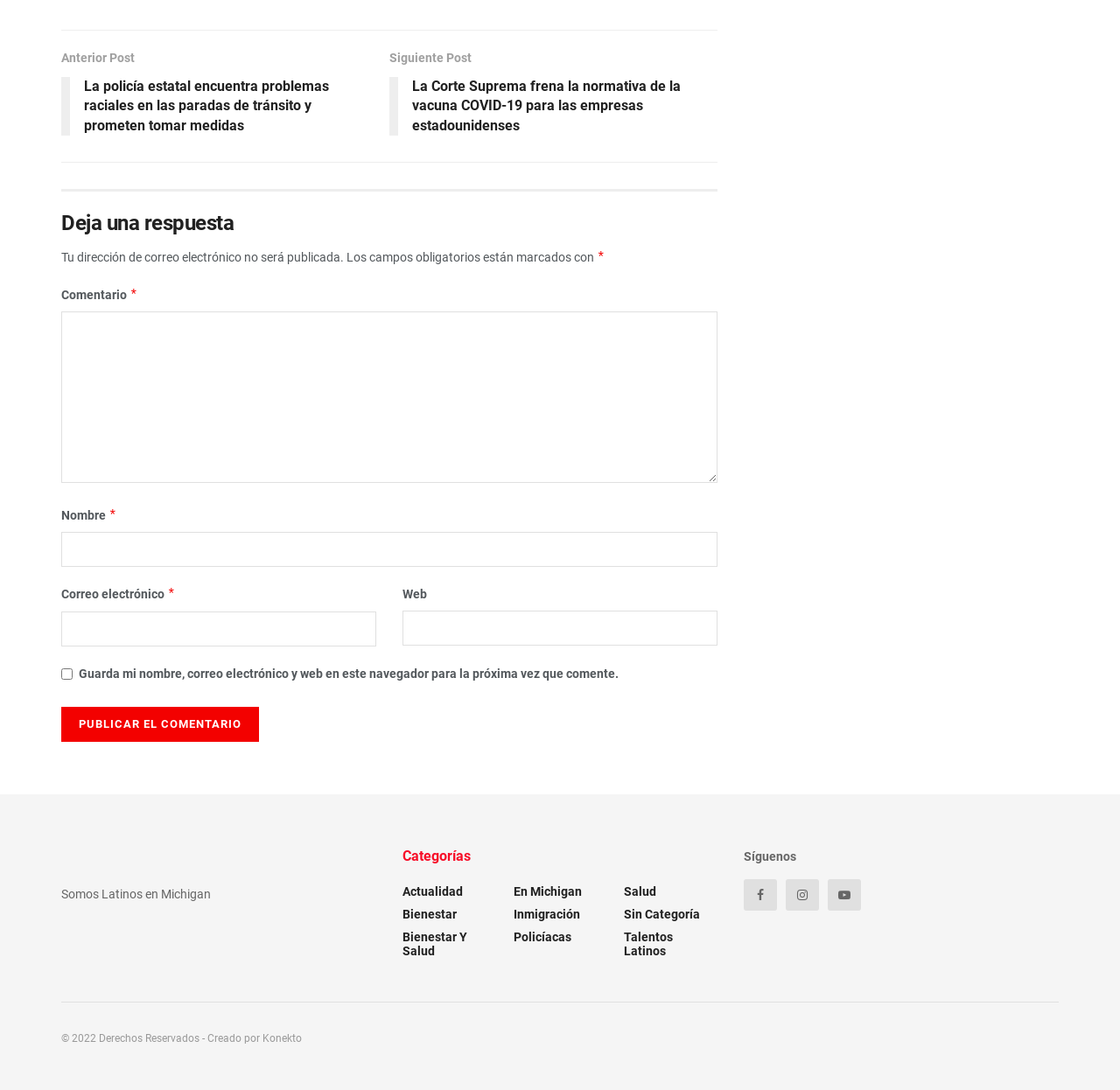Please specify the coordinates of the bounding box for the element that should be clicked to carry out this instruction: "Leave a comment". The coordinates must be four float numbers between 0 and 1, formatted as [left, top, right, bottom].

[0.055, 0.286, 0.641, 0.443]